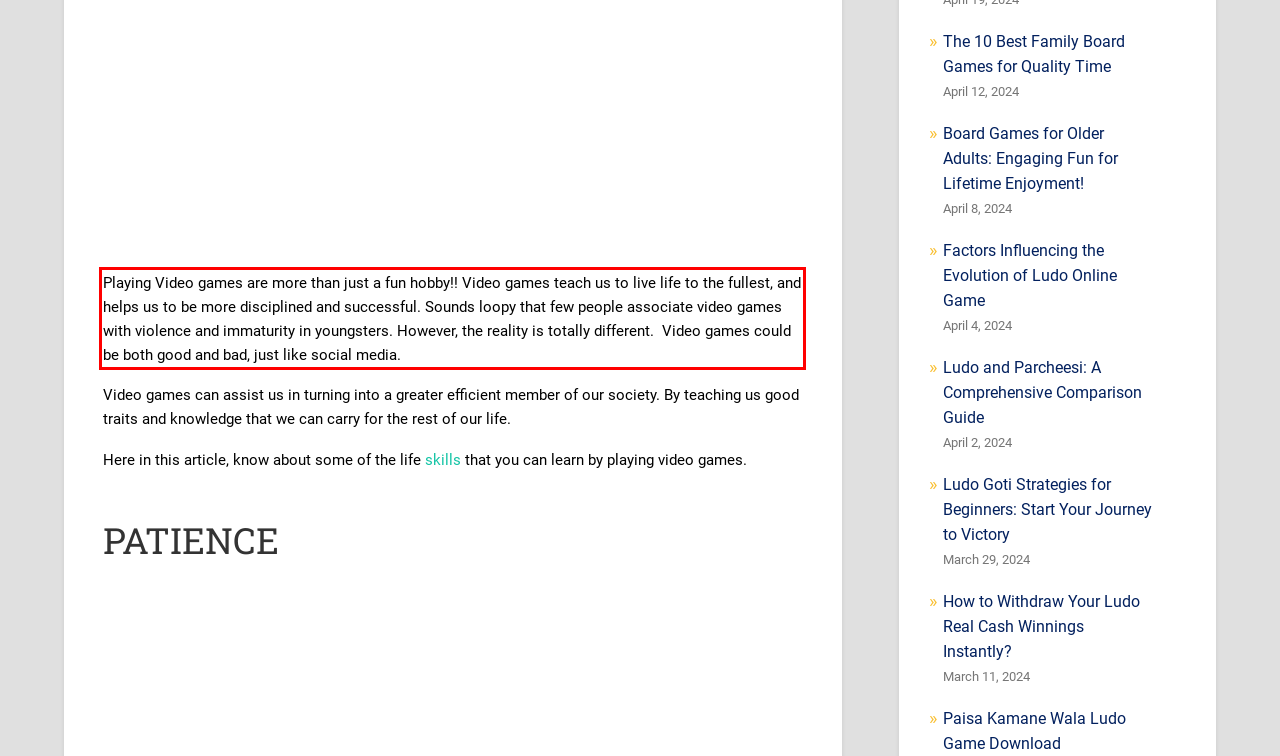Look at the provided screenshot of the webpage and perform OCR on the text within the red bounding box.

Playing Video games are more than just a fun hobby!! Video games teach us to live life to the fullest, and helps us to be more disciplined and successful. Sounds loopy that few people associate video games with violence and immaturity in youngsters. However, the reality is totally different. Video games could be both good and bad, just like social media.